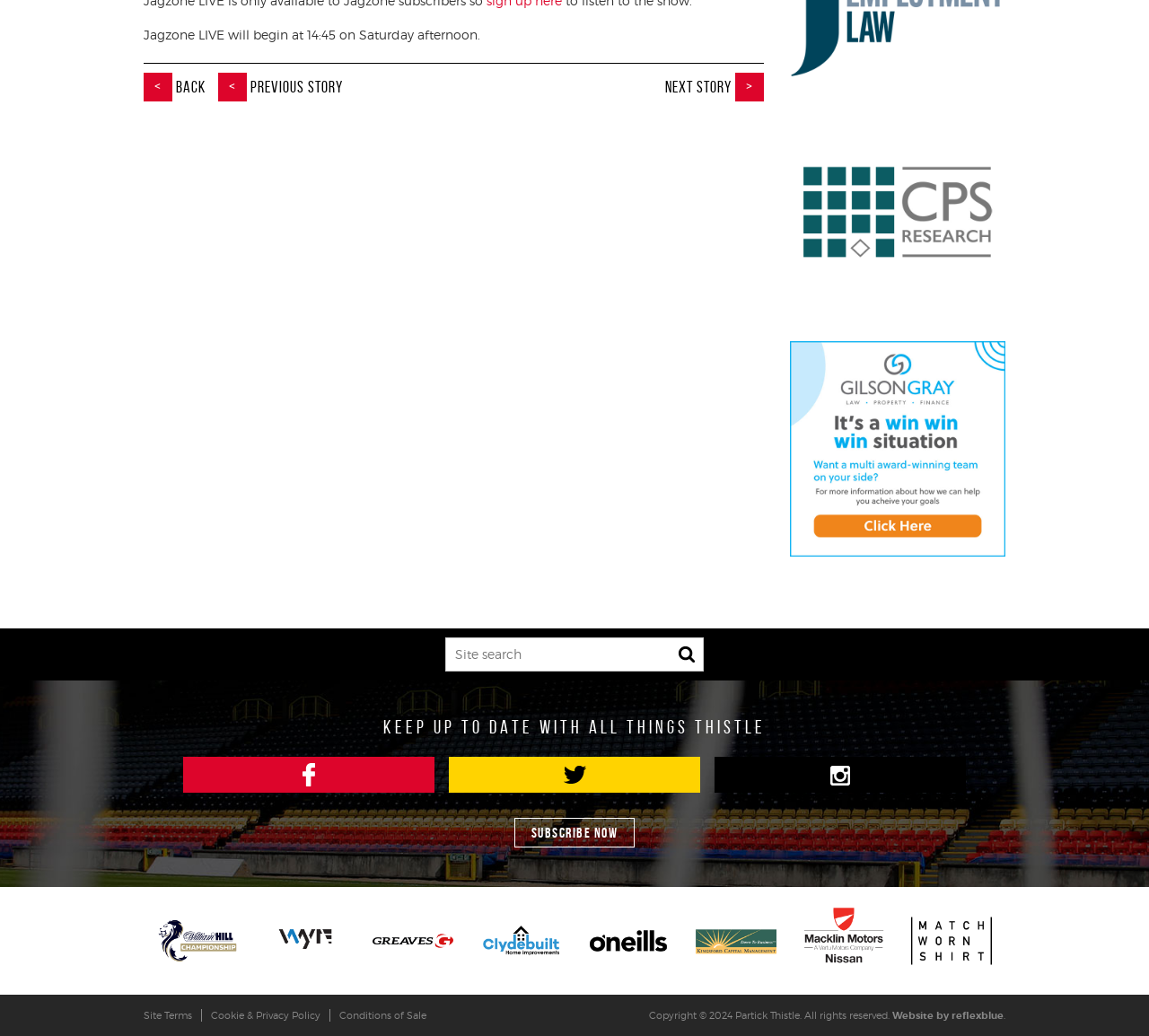Identify the bounding box coordinates of the section that should be clicked to achieve the task described: "Subscribe now".

[0.447, 0.789, 0.553, 0.818]